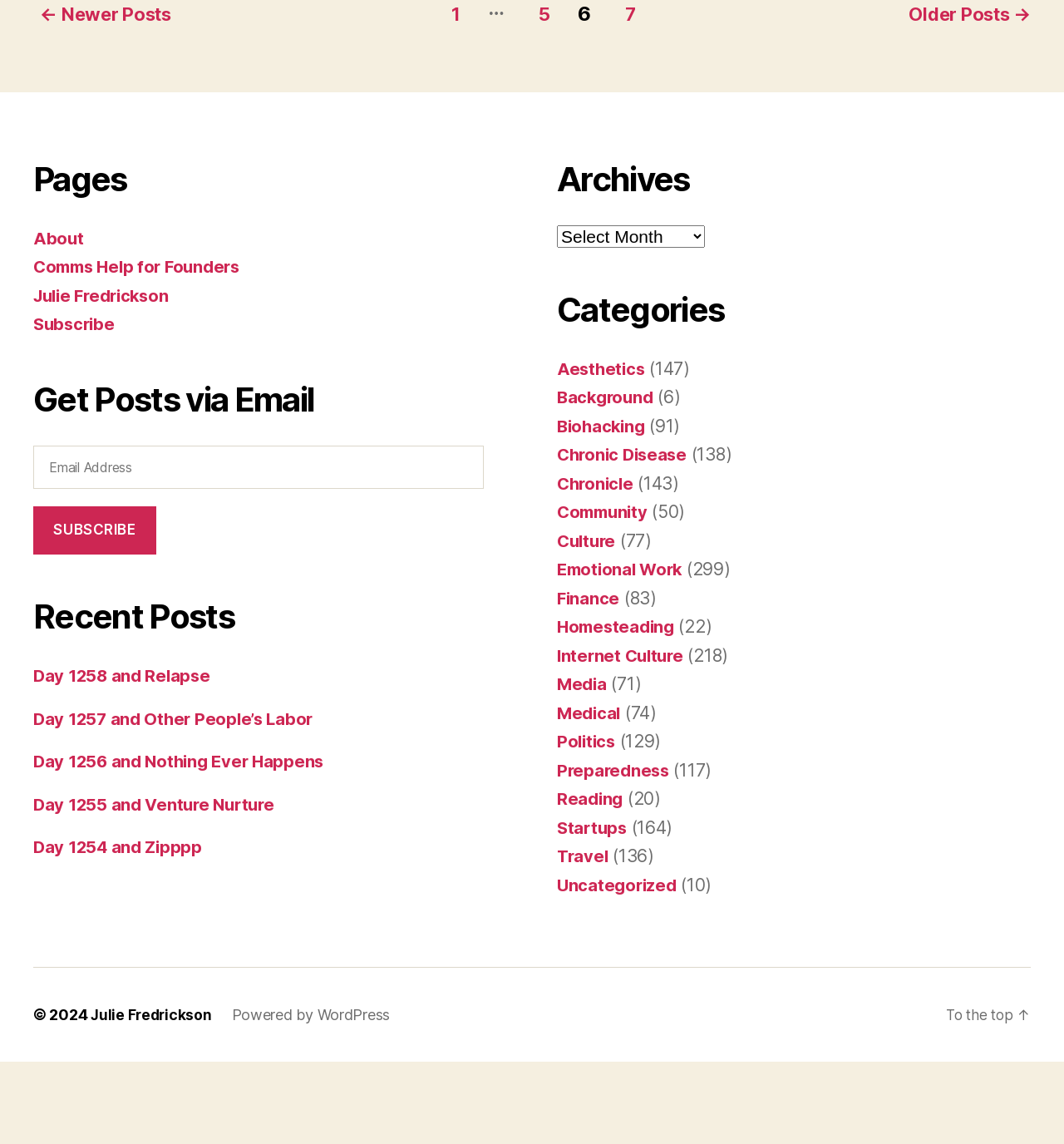What is the name of the author of the posts?
Using the image, provide a concise answer in one word or a short phrase.

Julie Fredrickson